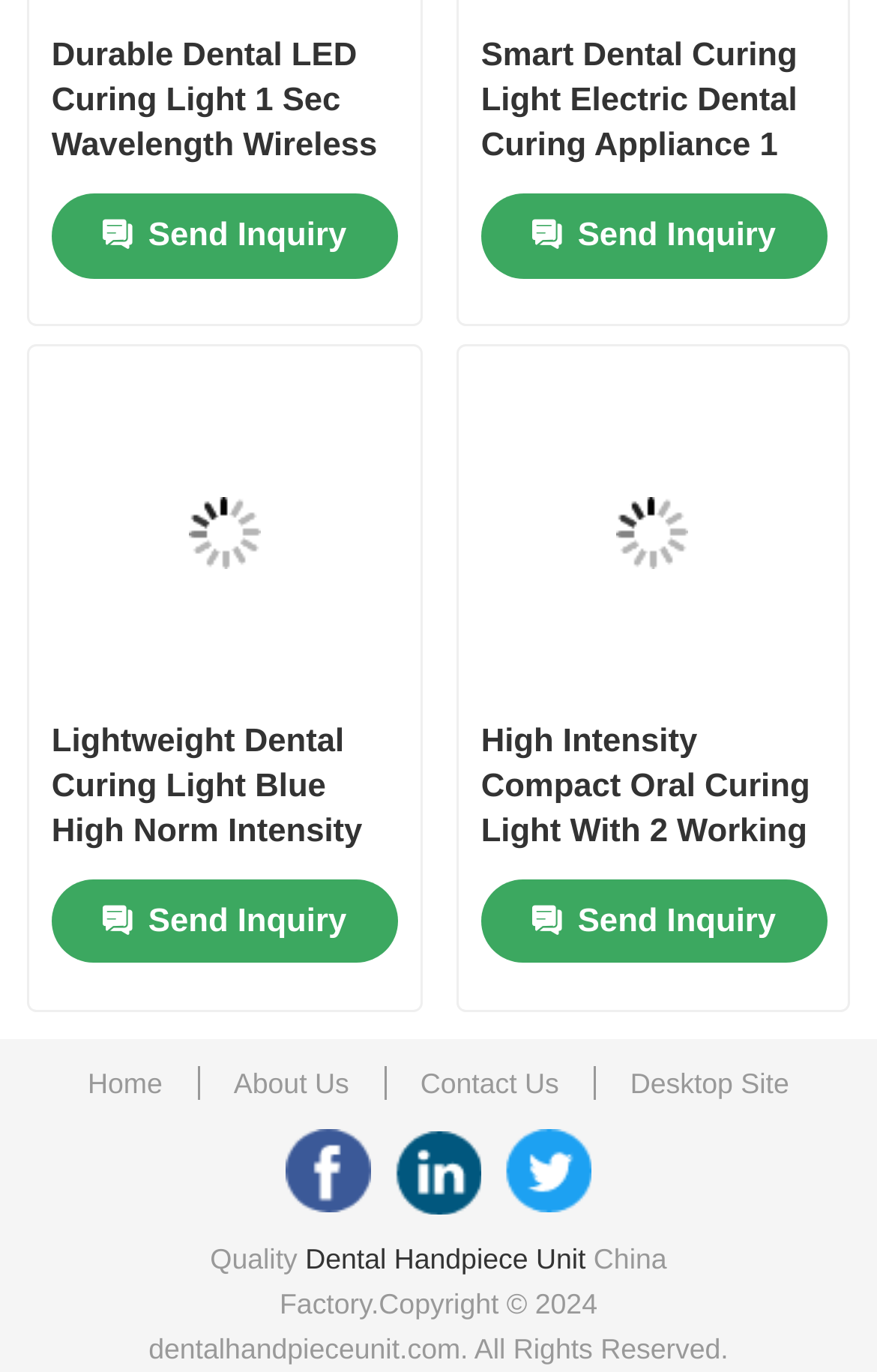Can you find the bounding box coordinates for the element that needs to be clicked to execute this instruction: "Go to the 'About Us' page"? The coordinates should be given as four float numbers between 0 and 1, i.e., [left, top, right, bottom].

[0.08, 0.213, 0.92, 0.303]